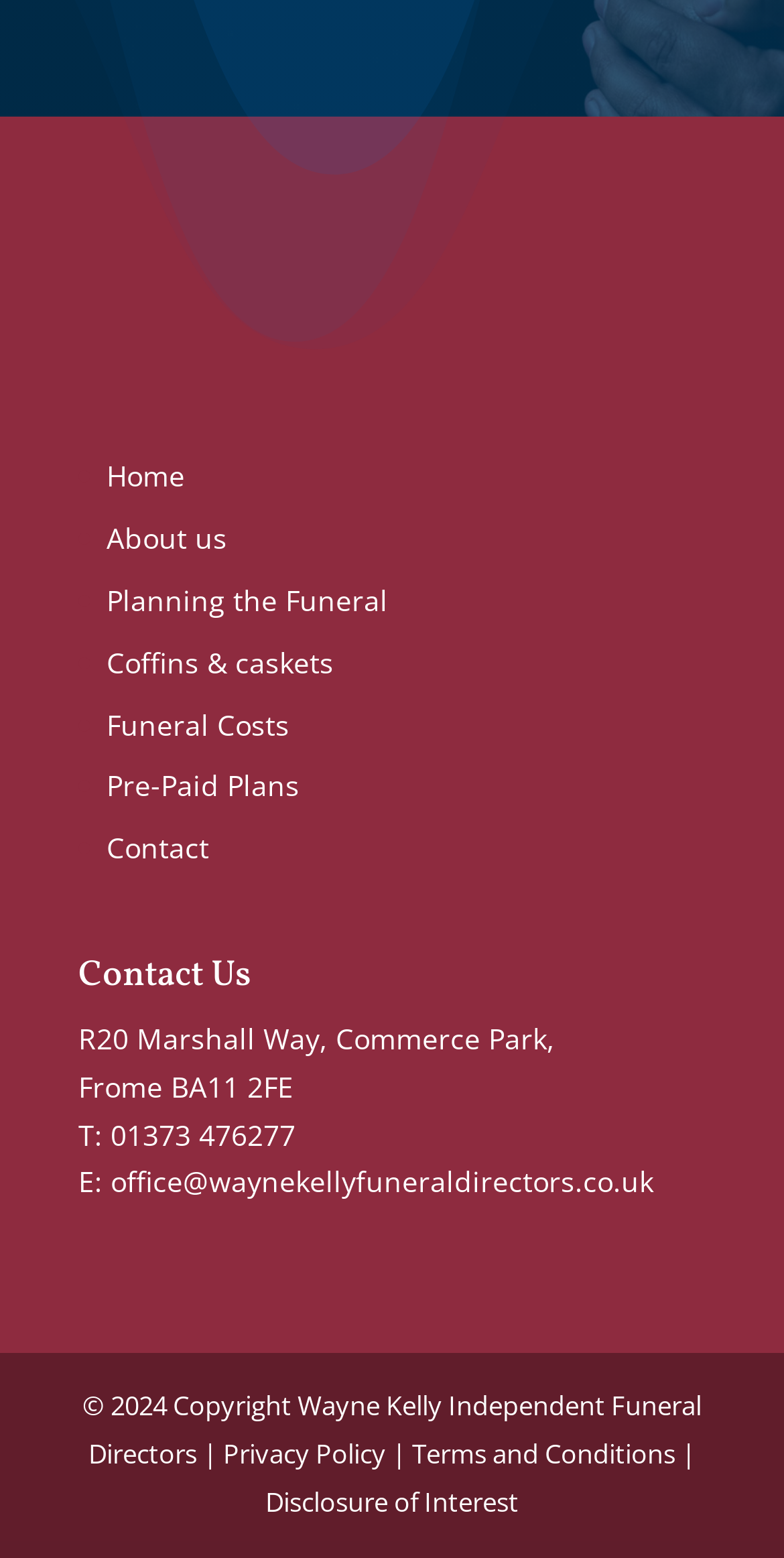Could you provide the bounding box coordinates for the portion of the screen to click to complete this instruction: "Click on the 'Home' link"?

[0.136, 0.294, 0.236, 0.318]